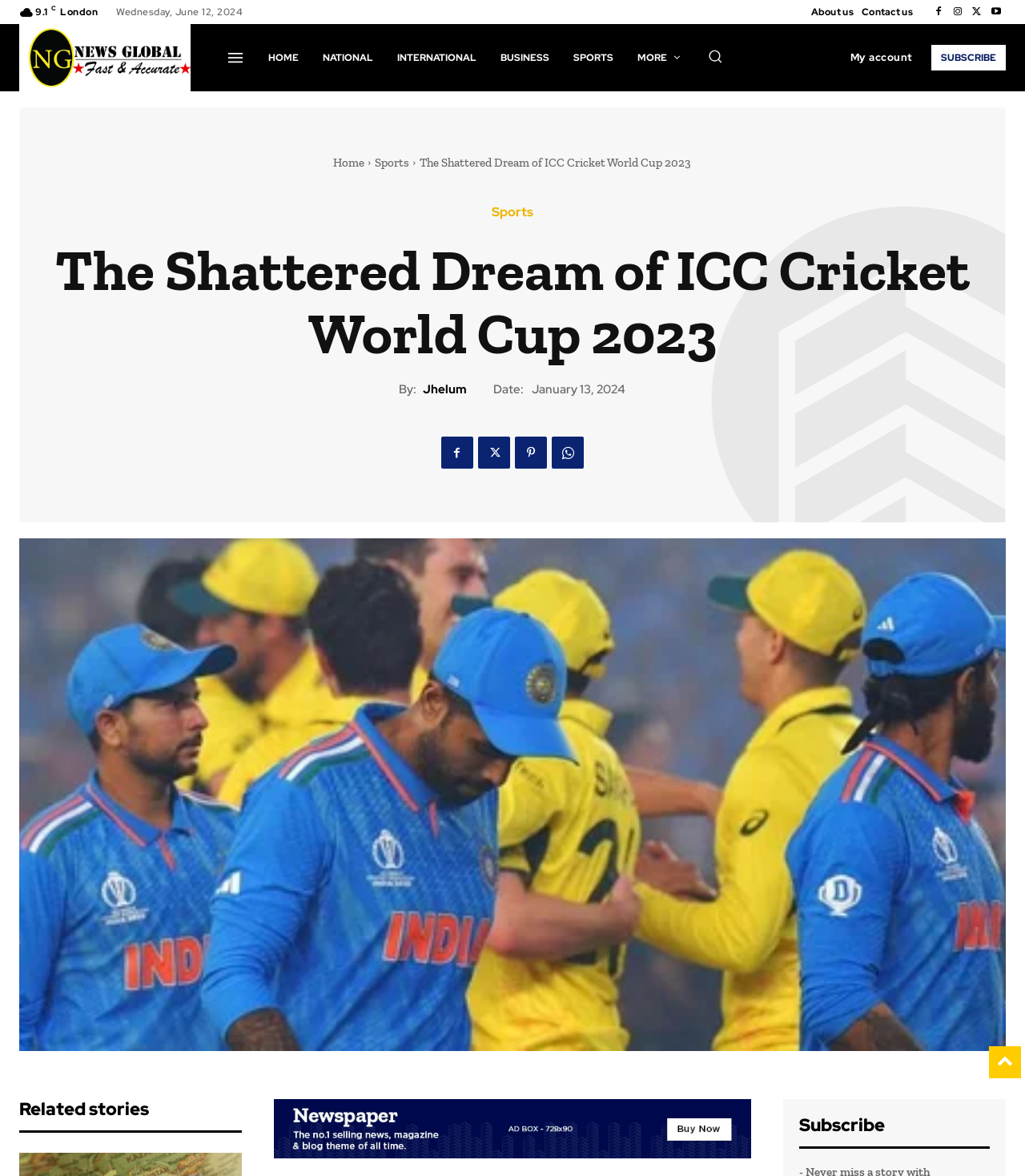Can you identify the bounding box coordinates of the clickable region needed to carry out this instruction: 'Subscribe to the newsletter'? The coordinates should be four float numbers within the range of 0 to 1, stated as [left, top, right, bottom].

[0.909, 0.038, 0.981, 0.06]